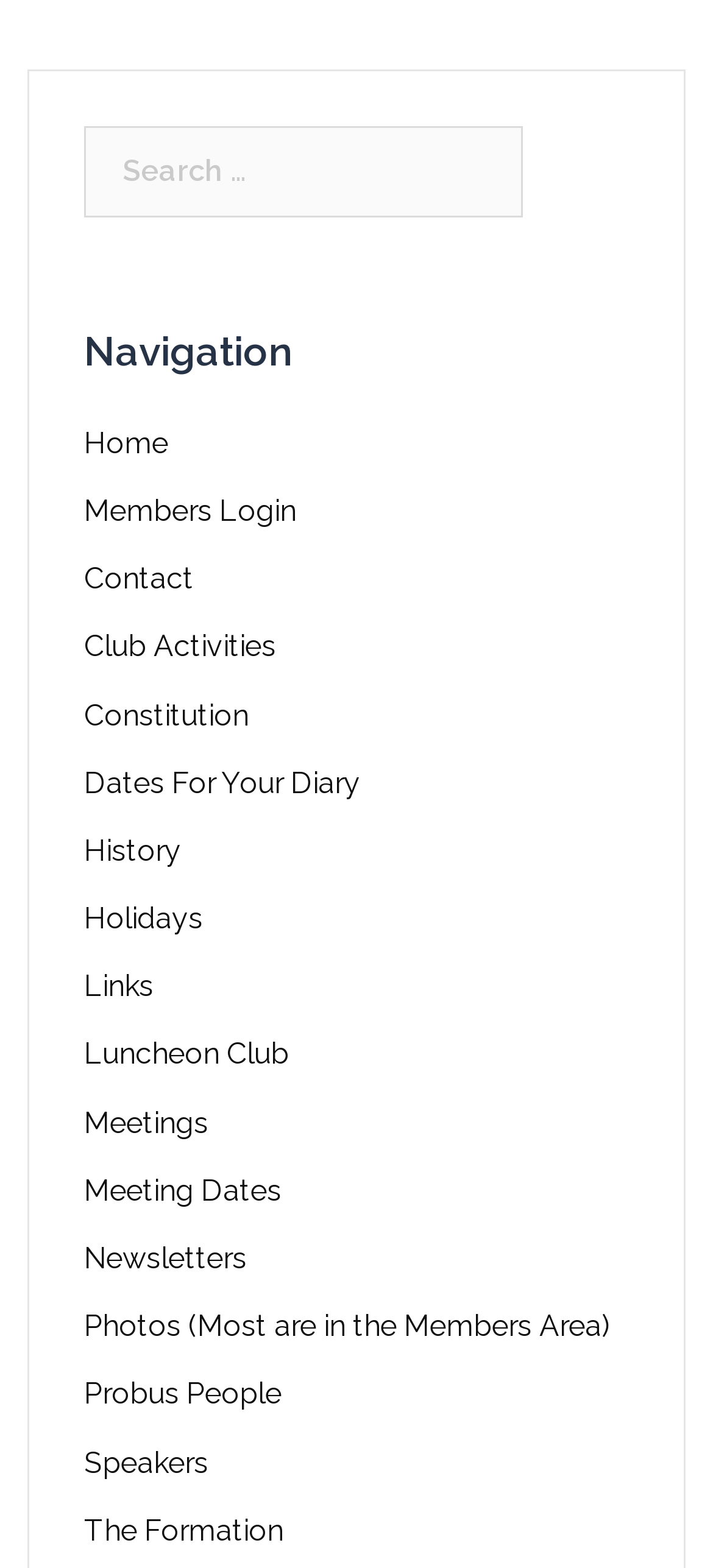By analyzing the image, answer the following question with a detailed response: What is the position of the 'Contact' link?

The 'Contact' link is located in the navigation section and is the third link from the top. It is positioned below the 'Home' link and above the 'Club Activities' link.